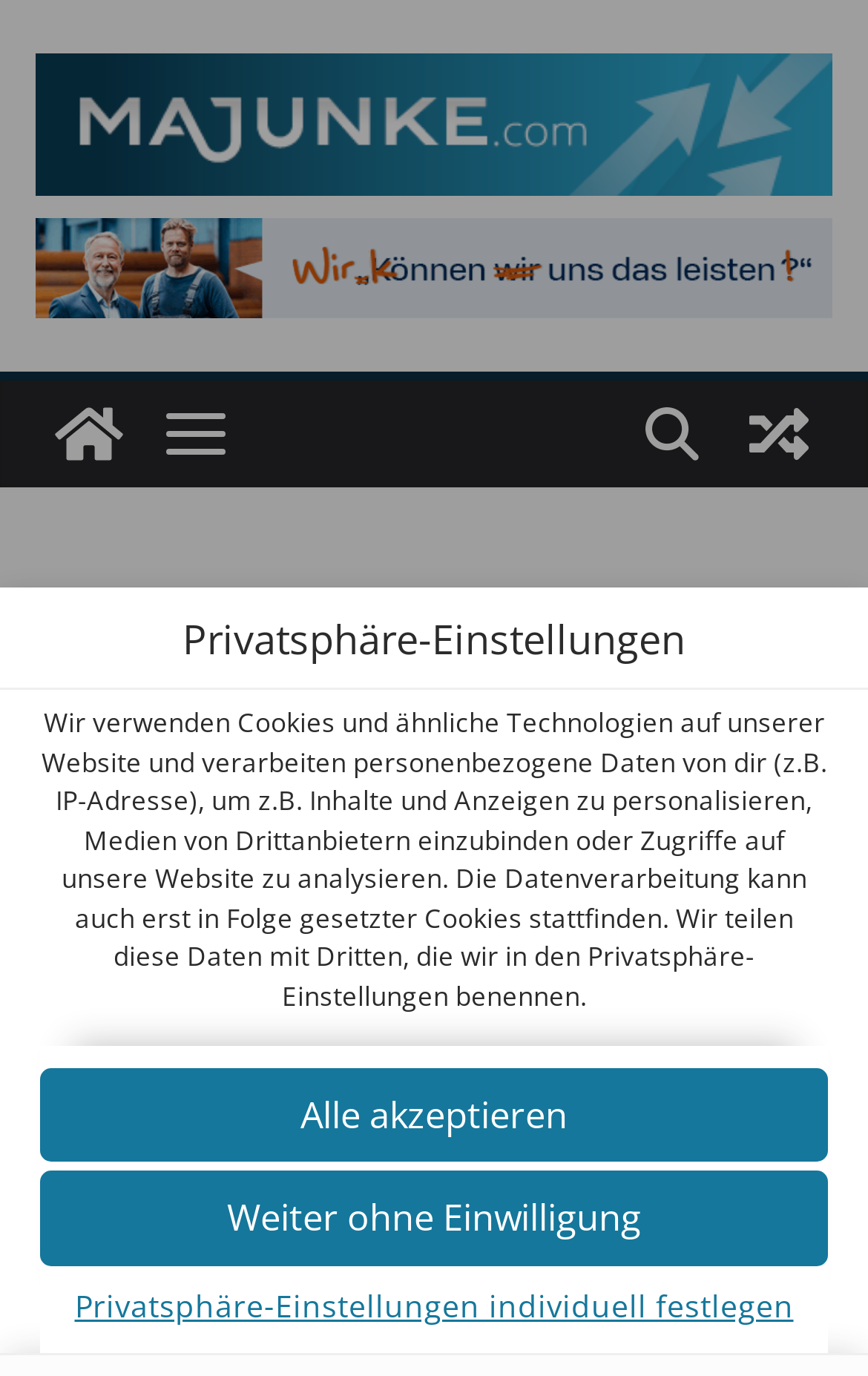What is the option to change data processing settings?
Refer to the image and provide a one-word or short phrase answer.

Privatsphäre-Einstellungen